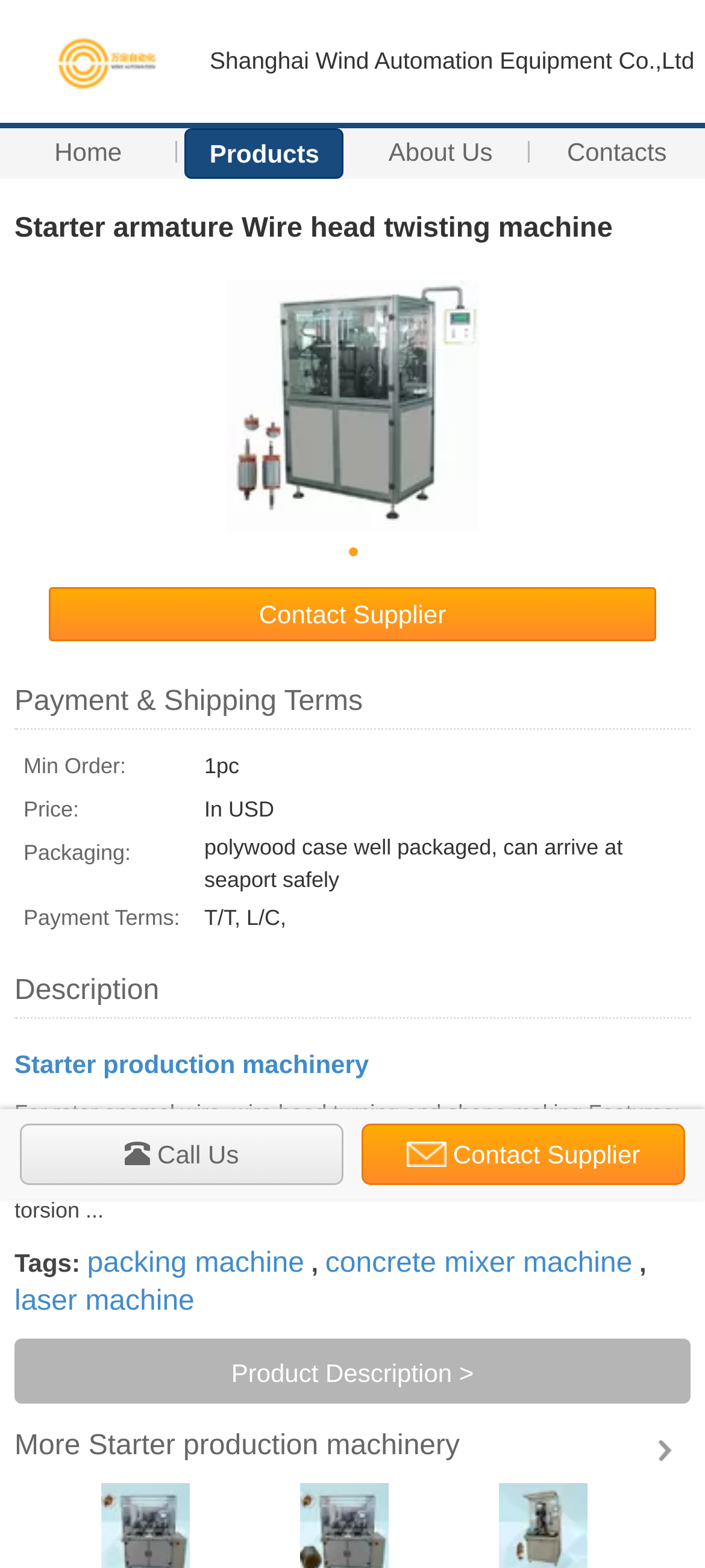What is the minimum order quantity?
Based on the image, please offer an in-depth response to the question.

I found the minimum order quantity by looking at the table with the heading 'Payment & Shipping Terms', where the row with the header 'Min Order:' has a cell with the text '1pc'.